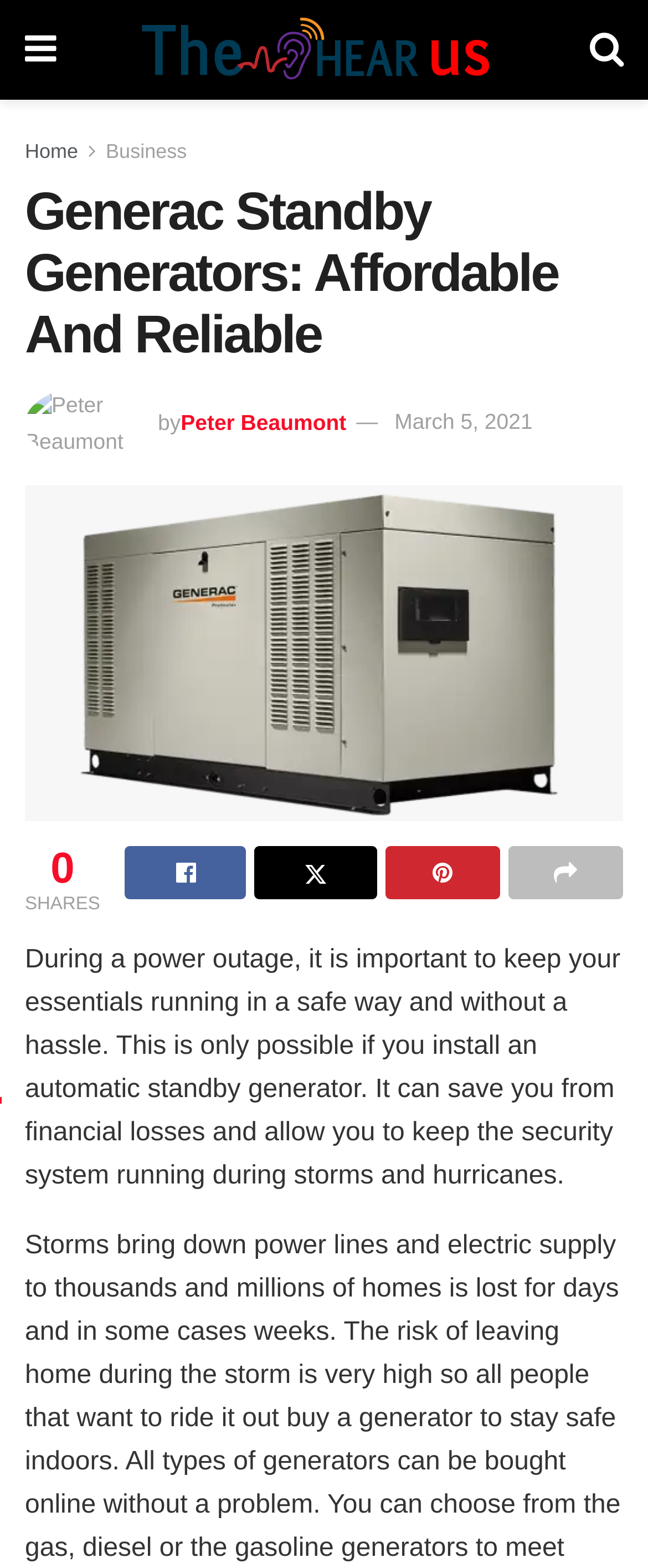How many navigation menu items are available?
Based on the image, answer the question with as much detail as possible.

I counted the number of navigation menu items by looking at the links at the top of the page, which are 'Home' and 'Business'.